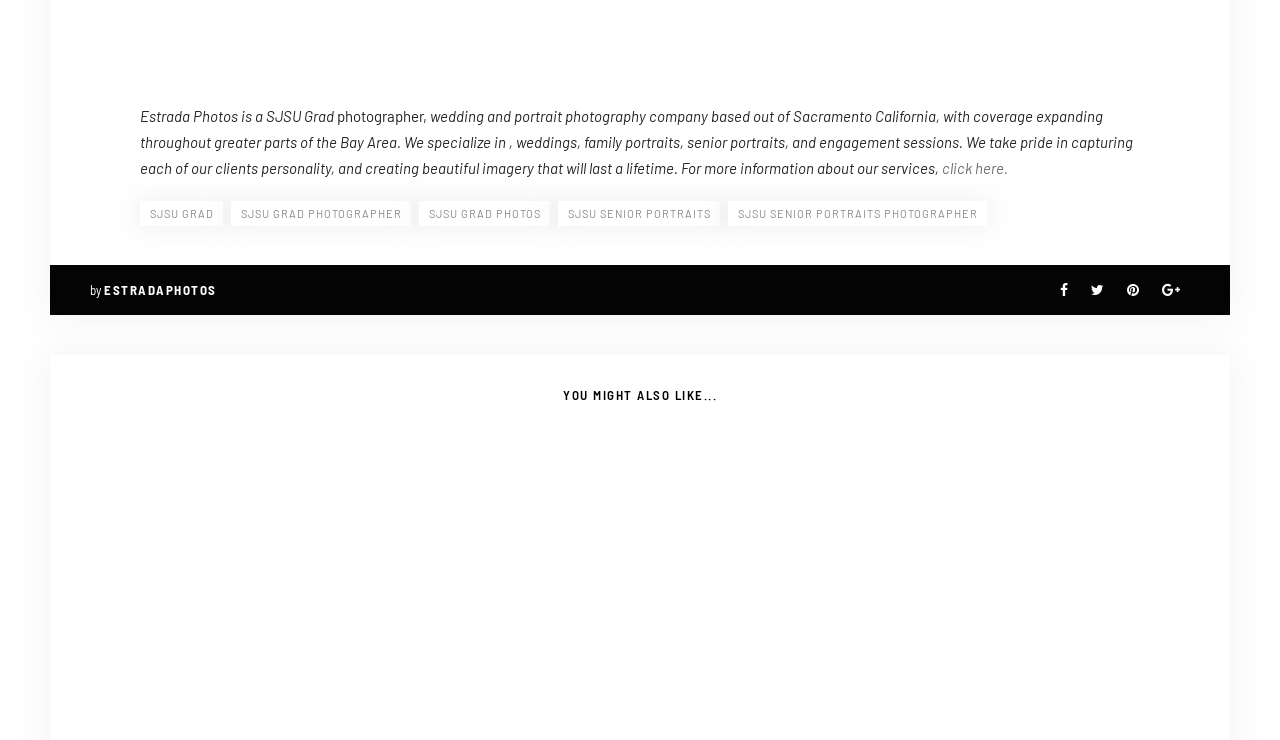Mark the bounding box of the element that matches the following description: "SJSU grad photographer".

[0.18, 0.271, 0.321, 0.305]